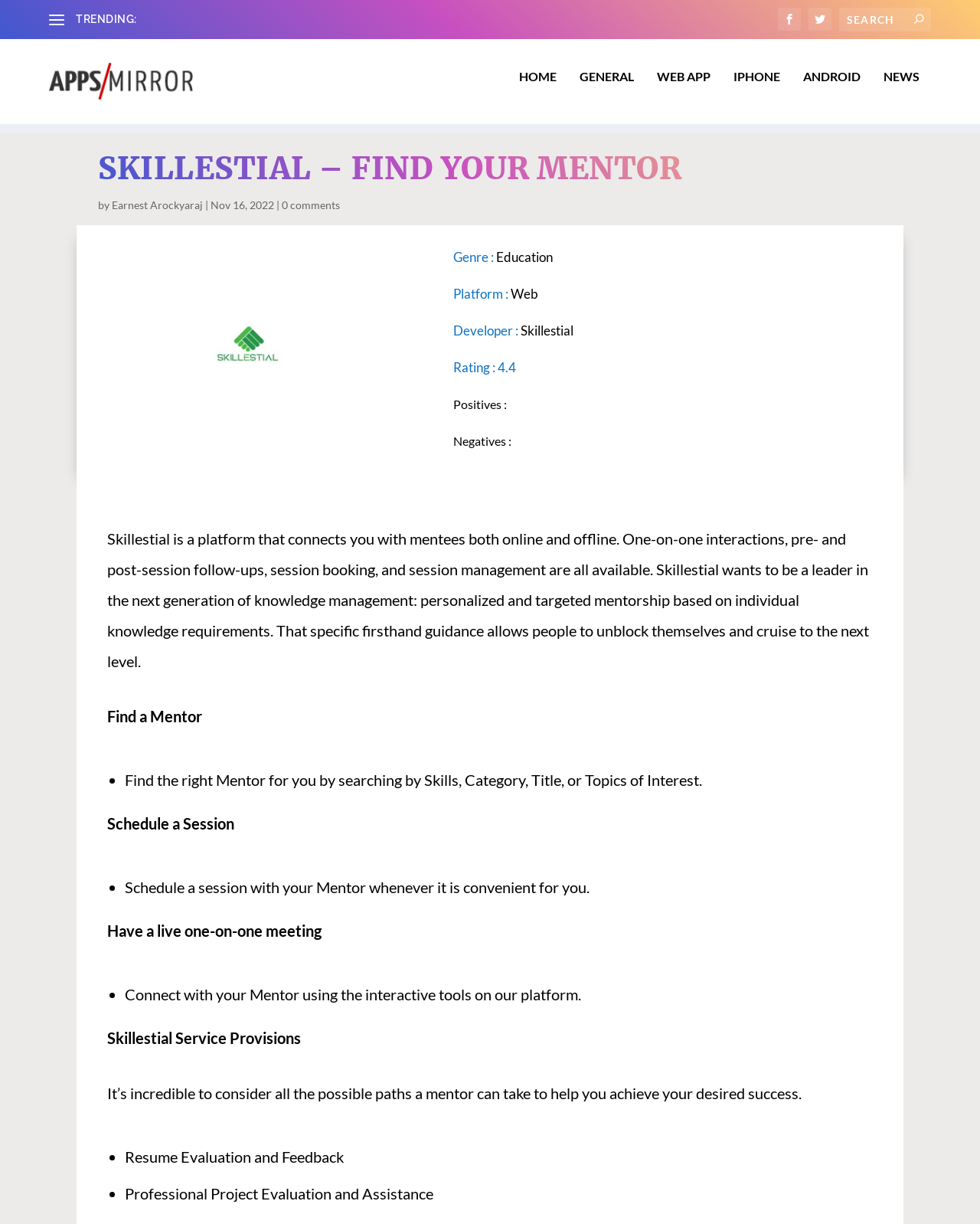Based on the element description "Education", predict the bounding box coordinates of the UI element.

[0.506, 0.204, 0.564, 0.217]